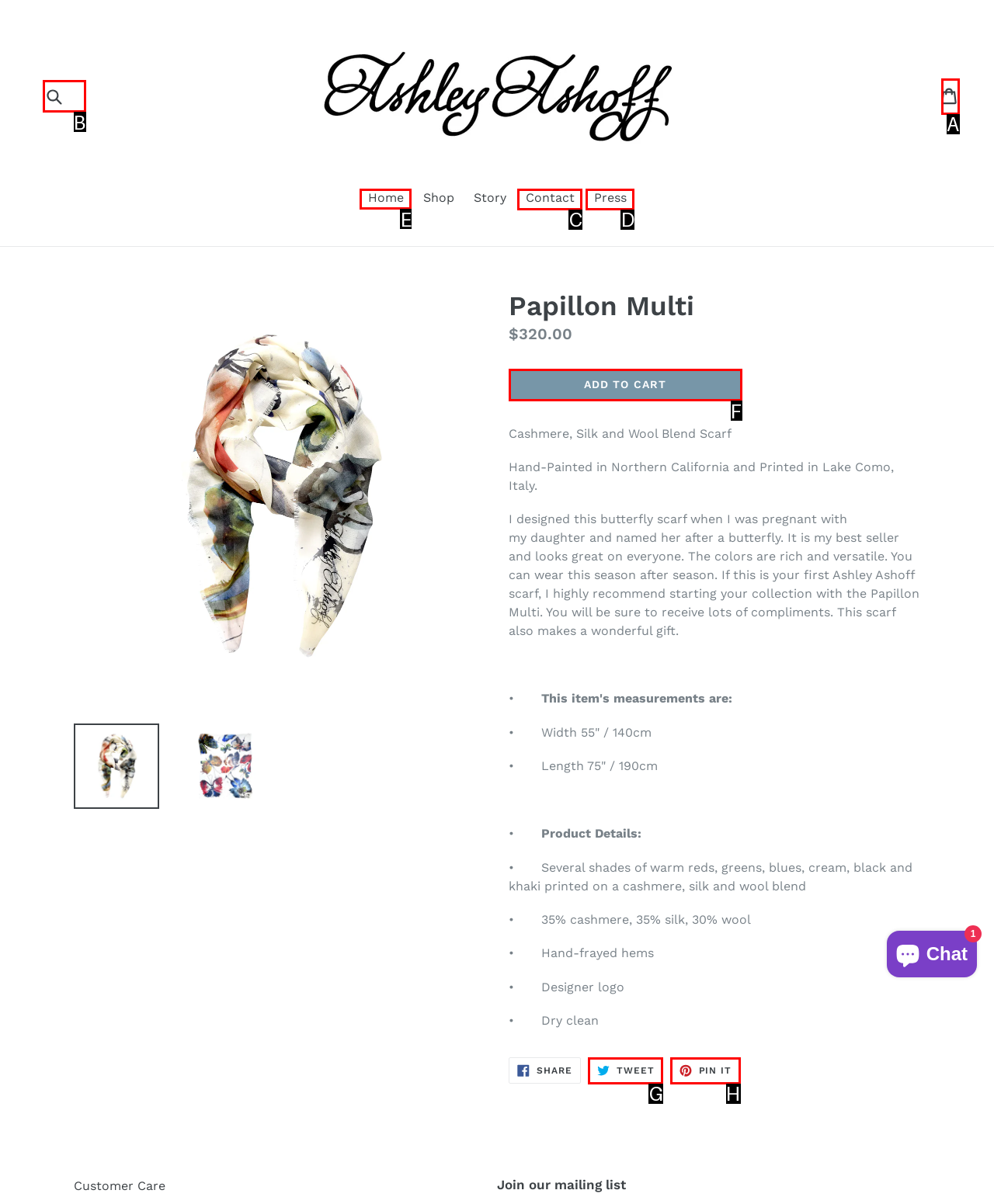Select the right option to accomplish this task: Go to home page. Reply with the letter corresponding to the correct UI element.

E